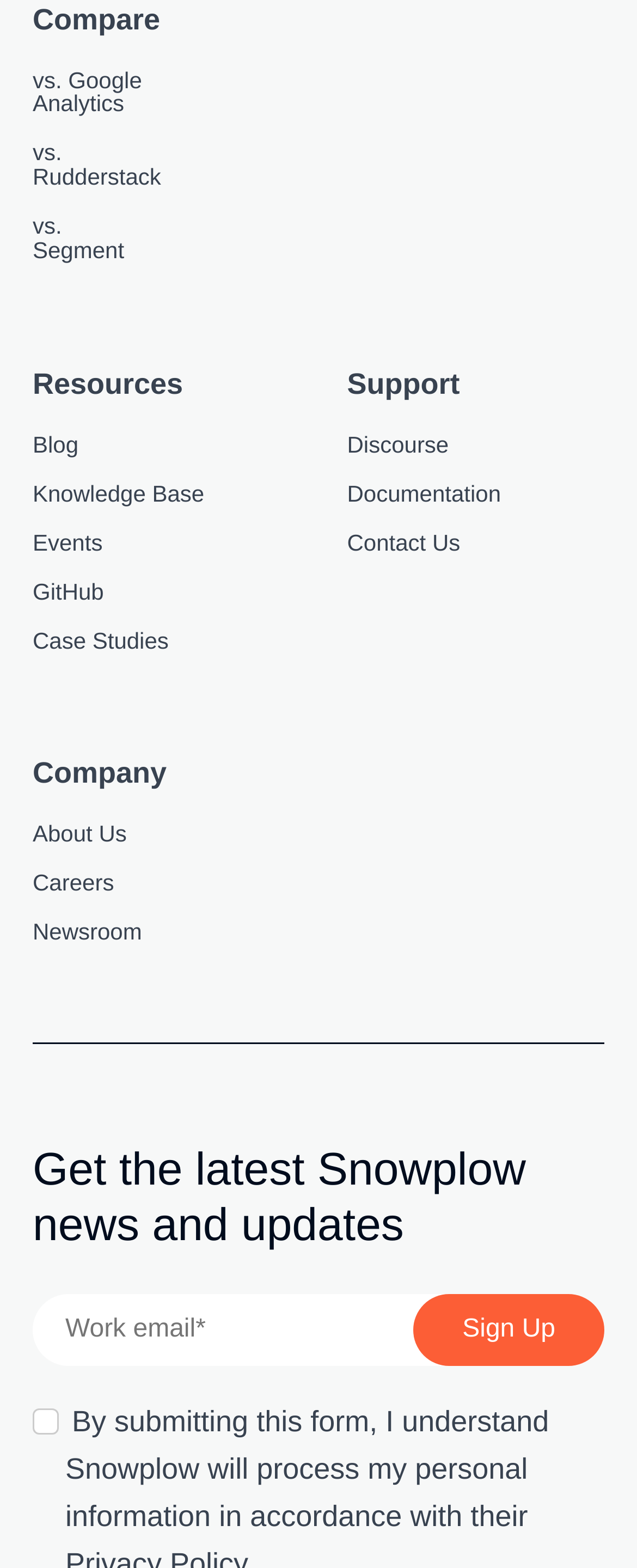Please locate the UI element described by "Behavioral Data Platform" and provide its bounding box coordinates.

[0.051, 0.124, 0.233, 0.17]